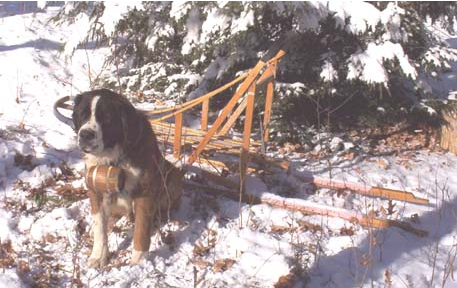What is the setting of the image?
Based on the image, answer the question with as much detail as possible.

The image features a serene setting with soft, white snow and evergreen trees in the background, emphasizing the bond between animals and their environment.